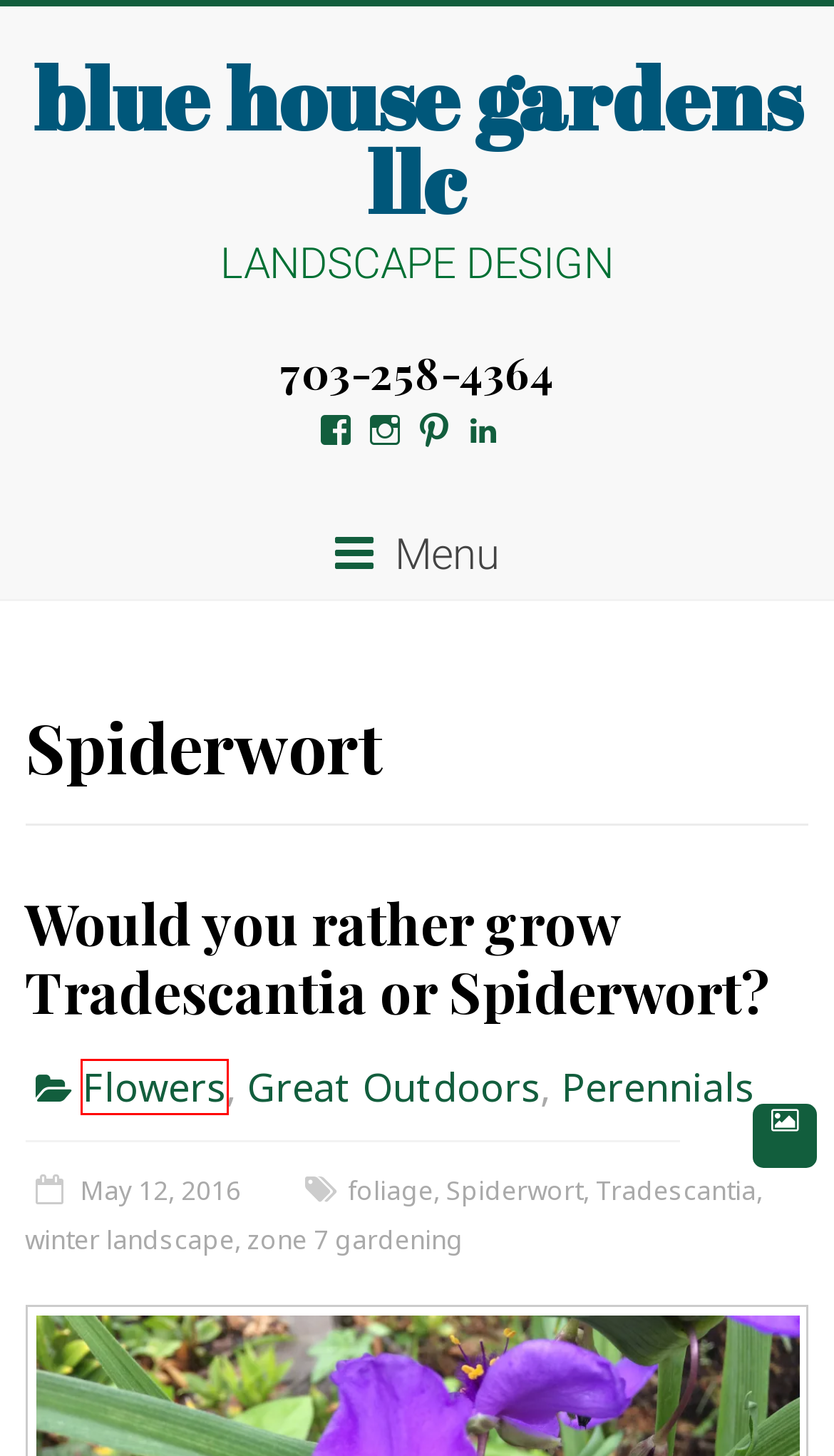Look at the screenshot of a webpage where a red rectangle bounding box is present. Choose the webpage description that best describes the new webpage after clicking the element inside the red bounding box. Here are the candidates:
A. zone 7 gardening Archives - blue house gardens llc
B. Home - blue house gardens llc
C. winter landscape Archives - blue house gardens llc
D. Would you rather grow Tradescantia or Spiderwort? - blue house gardens llc
E. Great Outdoors Archives - blue house gardens llc
F. Flowers Archives - blue house gardens llc
G. foliage Archives - blue house gardens llc
H. Perennials Archives - blue house gardens llc

F